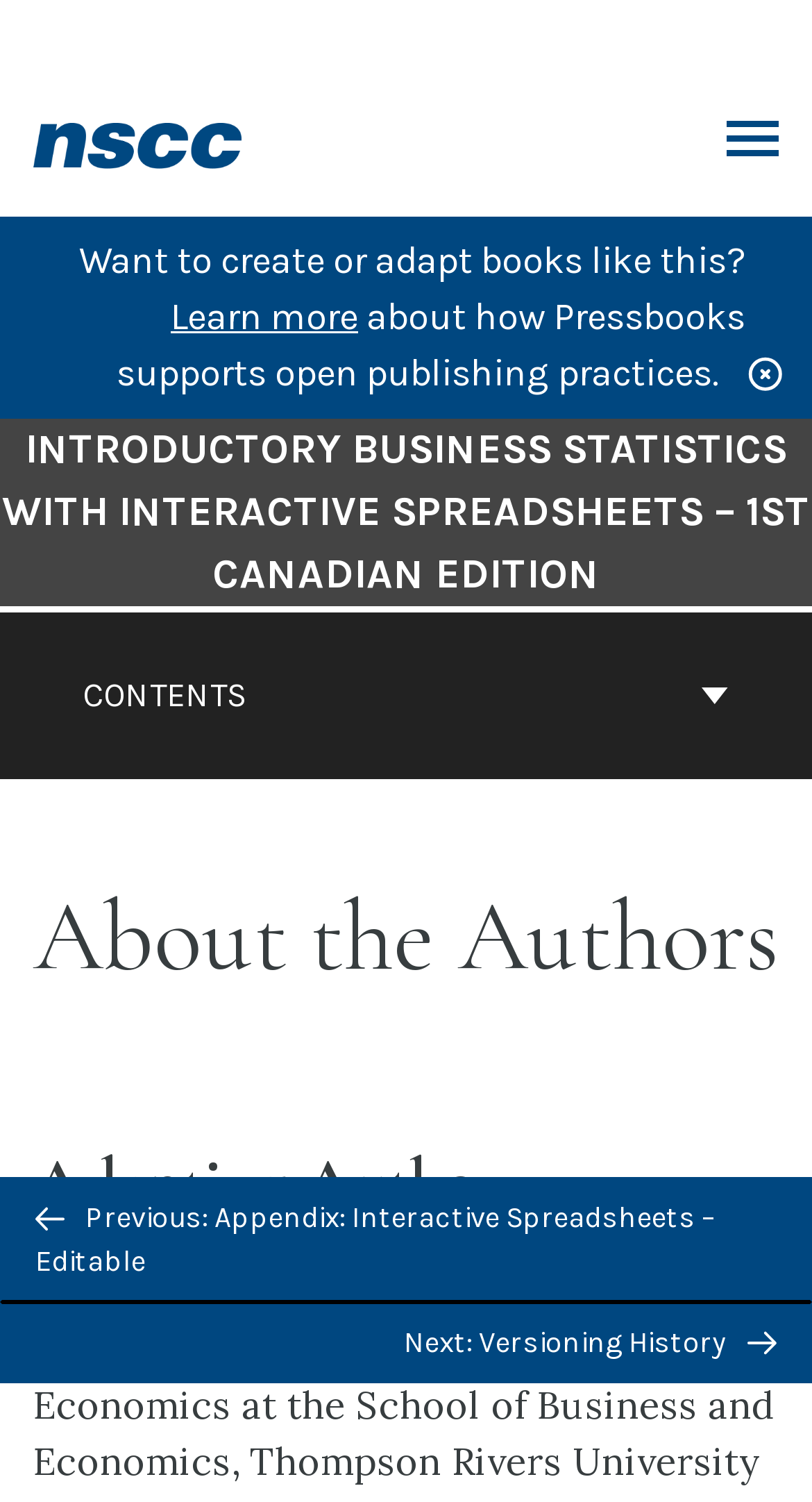Provide a short answer using a single word or phrase for the following question: 
What is the purpose of the 'BACK TO TOP' button?

To go back to the top of the page